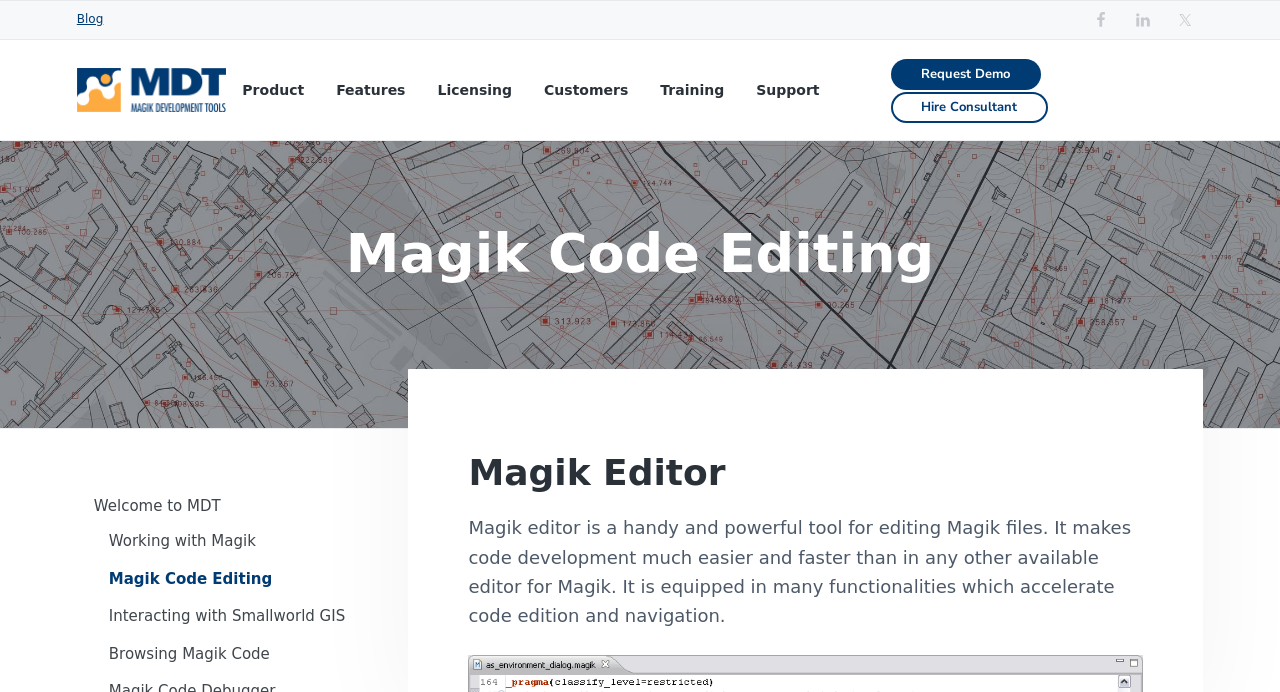Please determine the bounding box coordinates of the element to click on in order to accomplish the following task: "Learn more about Magik Code Editing". Ensure the coordinates are four float numbers ranging from 0 to 1, i.e., [left, top, right, bottom].

[0.15, 0.319, 0.85, 0.416]